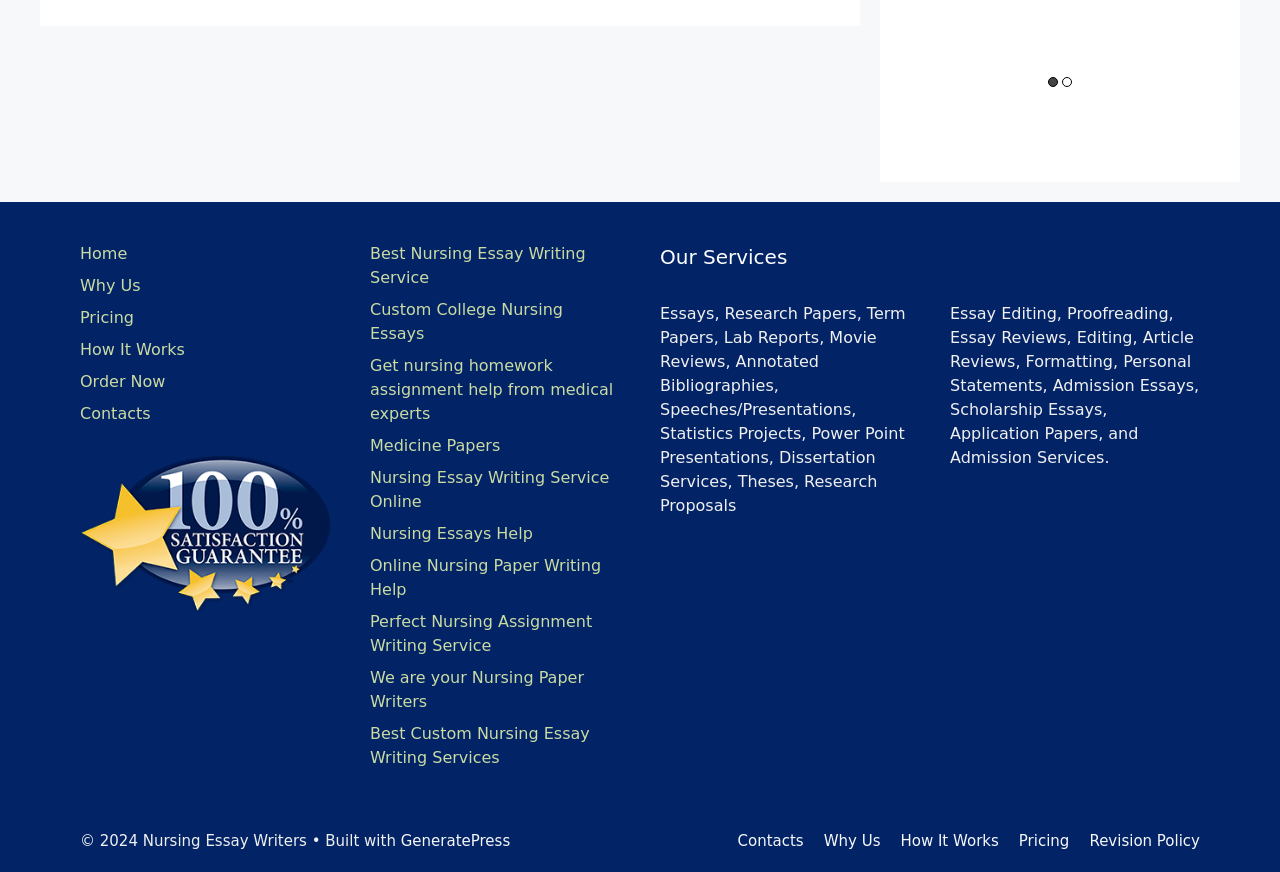What is the main service offered by this website?
Refer to the image and provide a one-word or short phrase answer.

Nursing Essay Writing Service